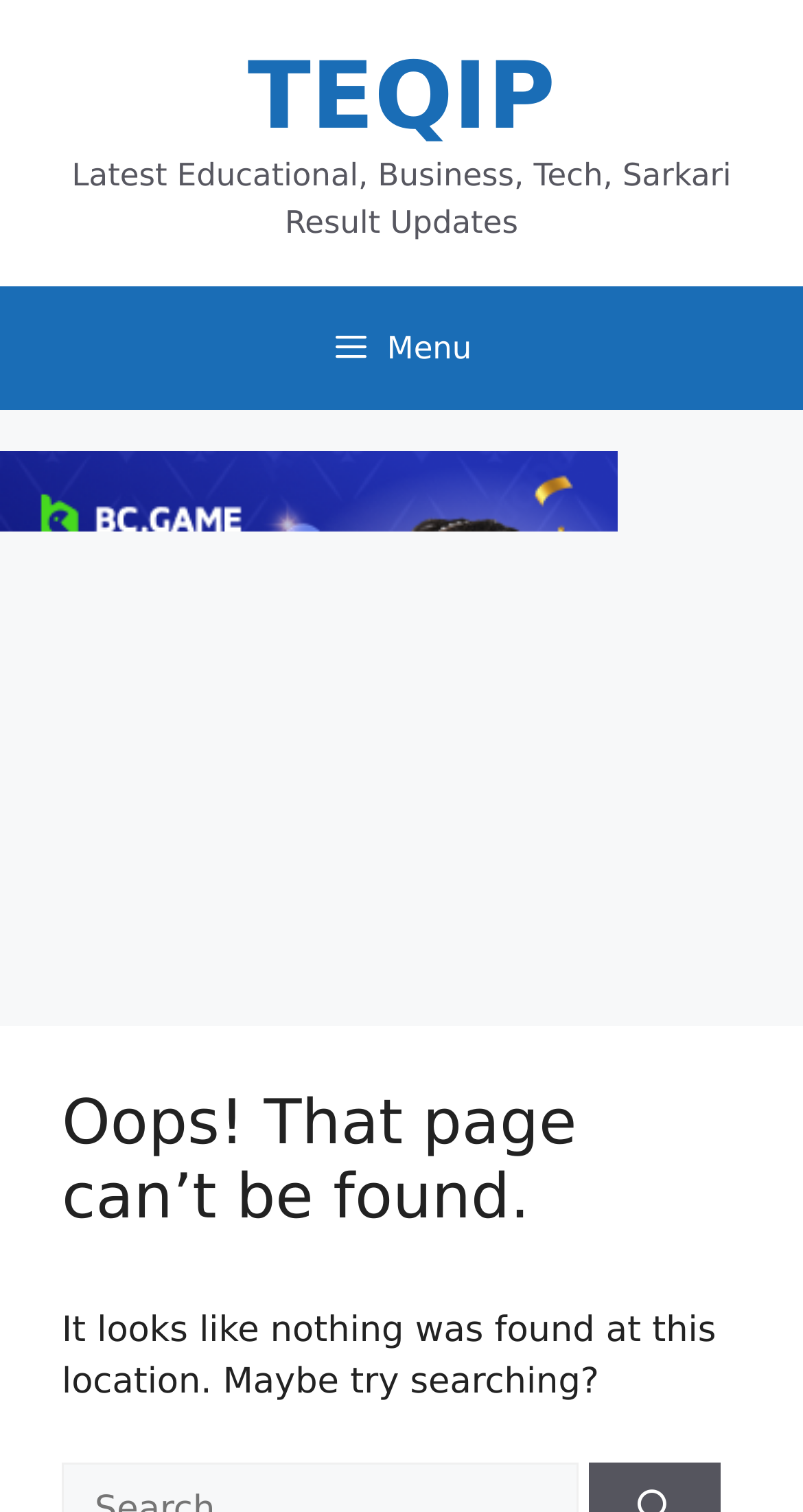Provide a one-word or short-phrase response to the question:
What is the suggested action when a page is not found?

Try searching